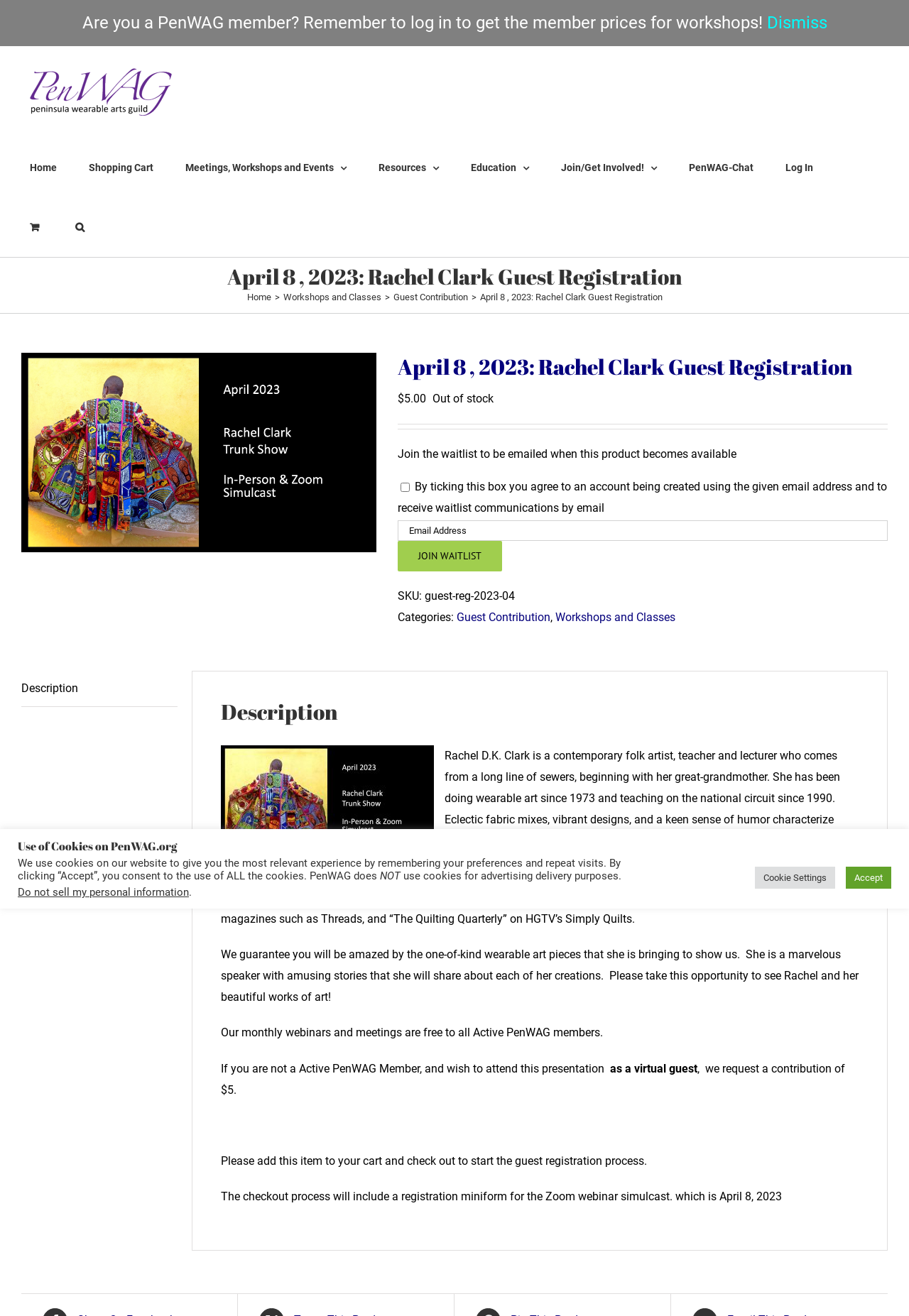Please specify the bounding box coordinates of the region to click in order to perform the following instruction: "Join the waitlist for this product".

[0.438, 0.417, 0.552, 0.427]